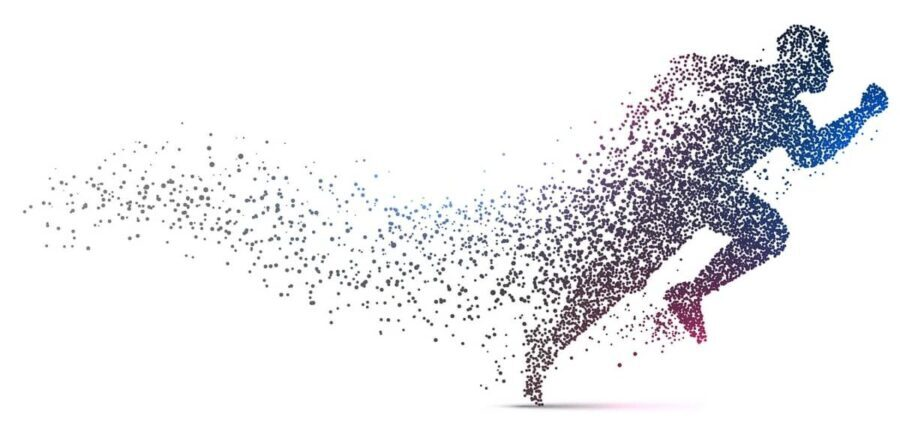What is the theme of the article?
Answer the question in as much detail as possible.

The article discusses the themes of stamina and endurance, specifically exploring the question of whether choline supplementation can boost stamina and endurance, as symbolized by the dynamic representation of the runner in the image.